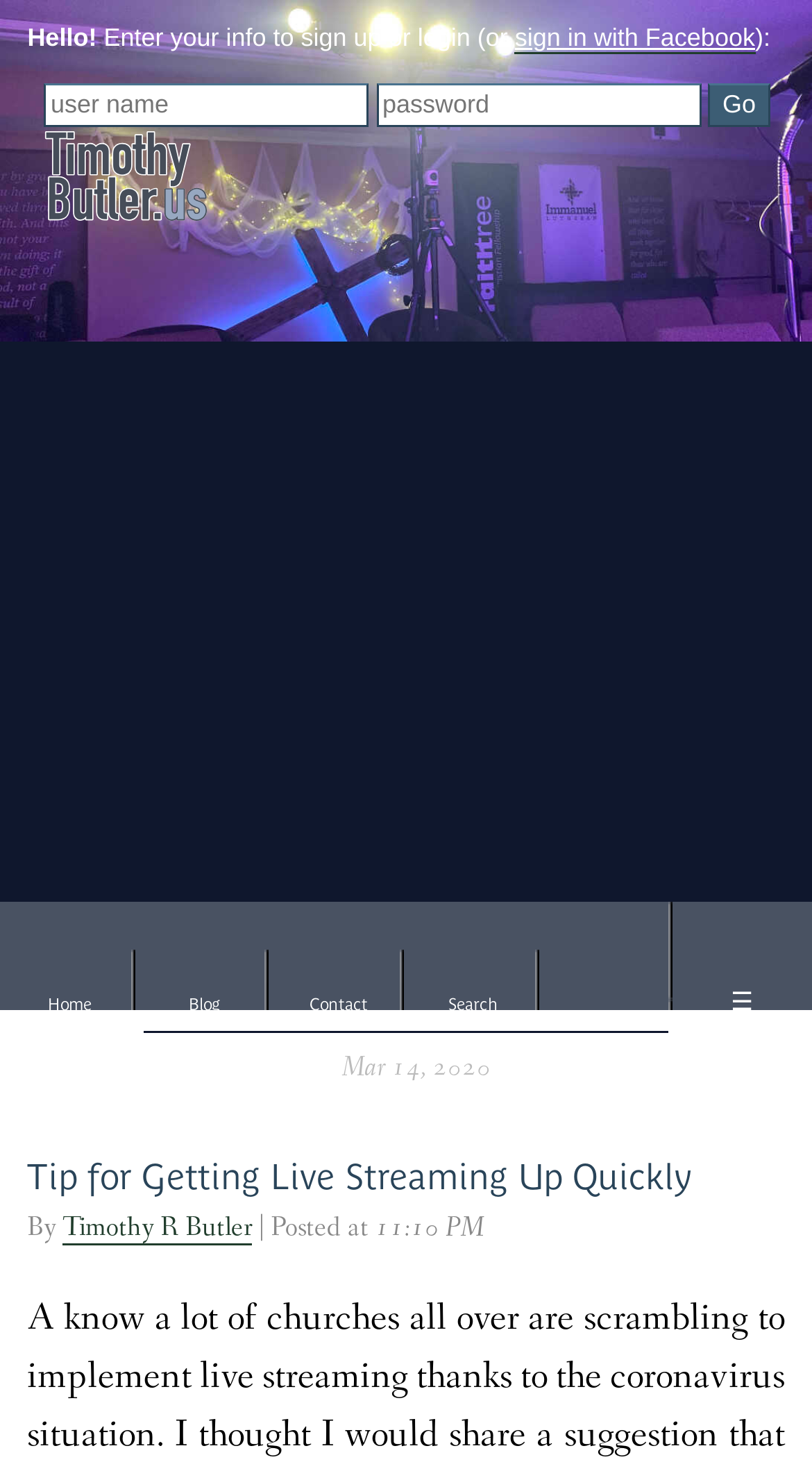Refer to the screenshot and answer the following question in detail:
How many textboxes are there in the login form?

I counted the textboxes in the login form by looking at the textboxes labeled 'User Name:' and 'Password:' located at the top of the page.